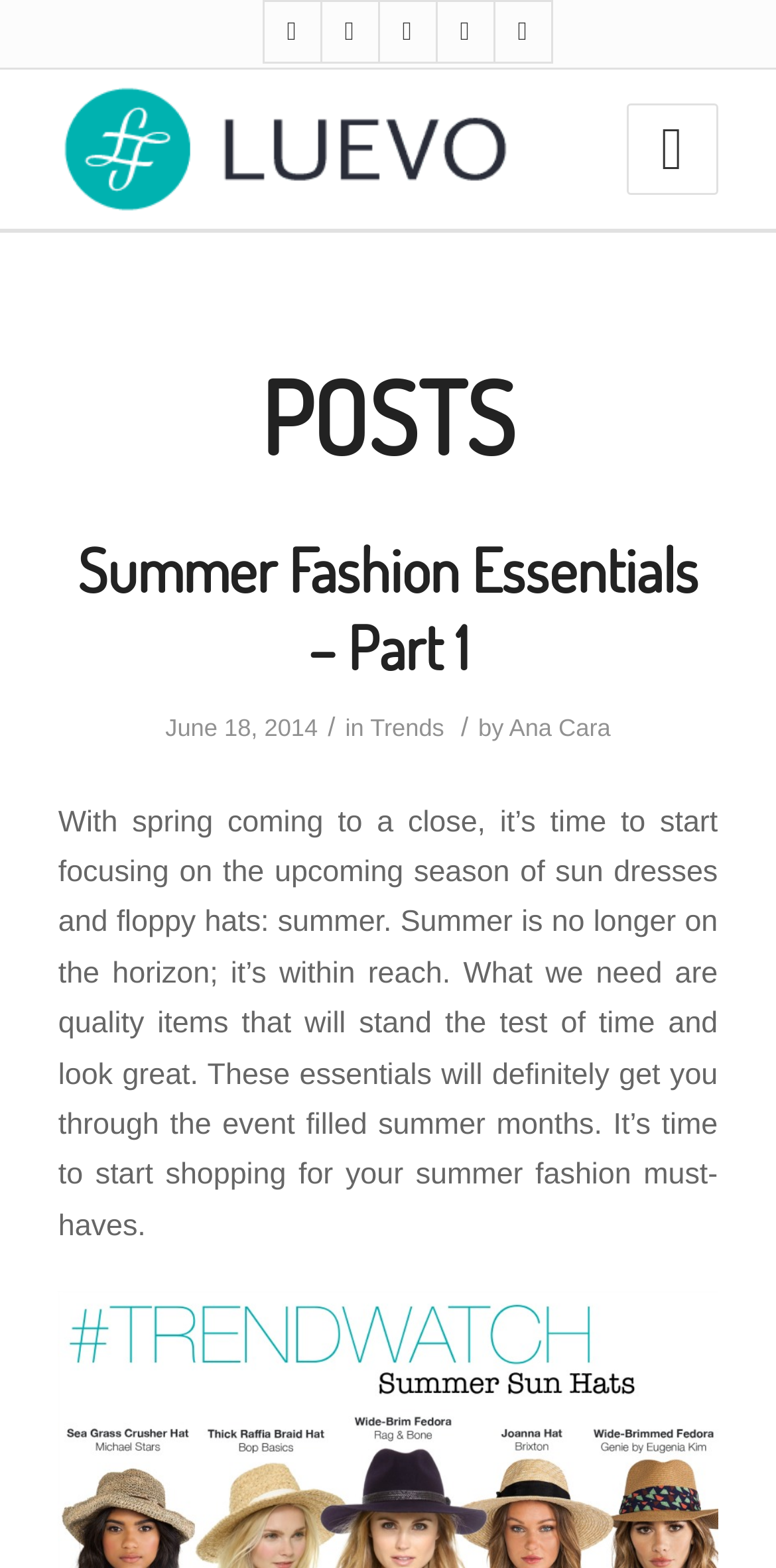Show the bounding box coordinates of the region that should be clicked to follow the instruction: "check the author 'Ana Cara'."

[0.656, 0.456, 0.787, 0.474]